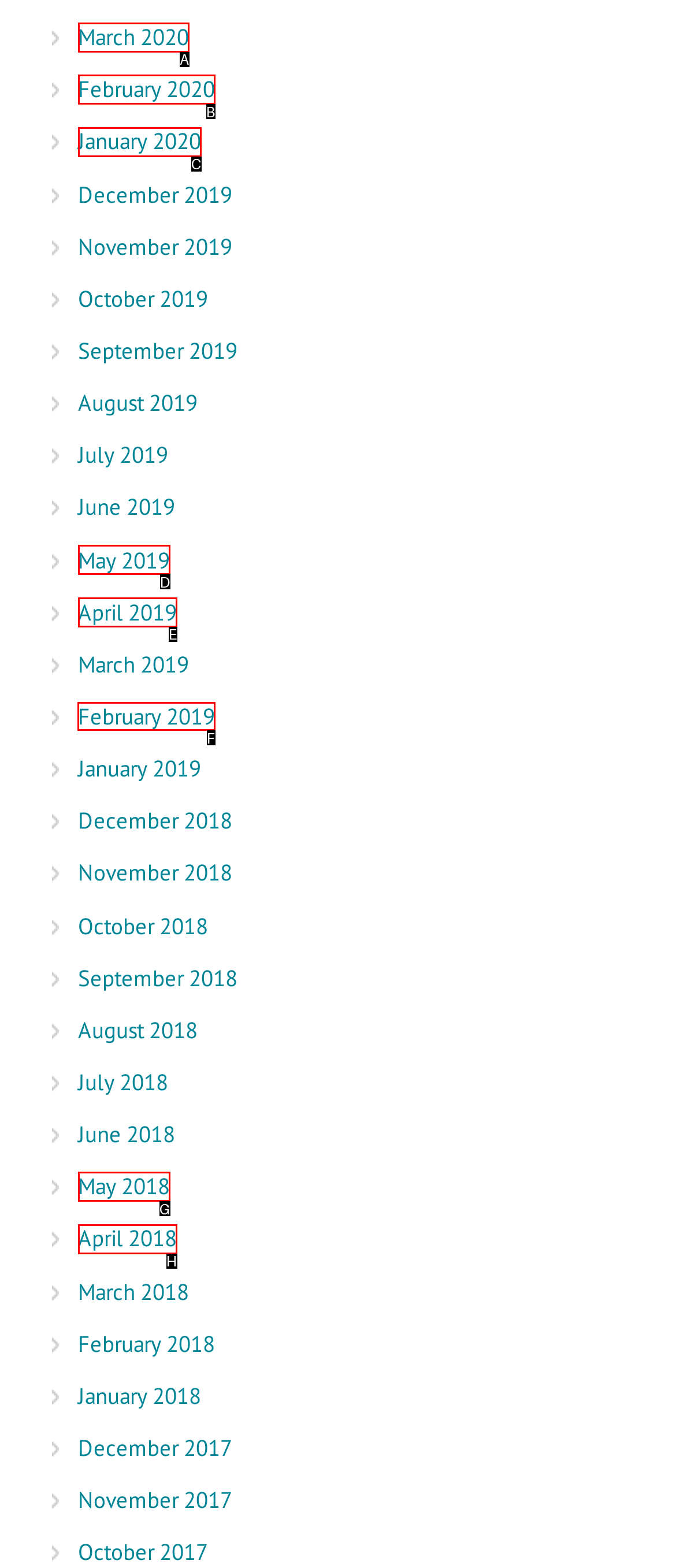Indicate the letter of the UI element that should be clicked to accomplish the task: View the team. Answer with the letter only.

None